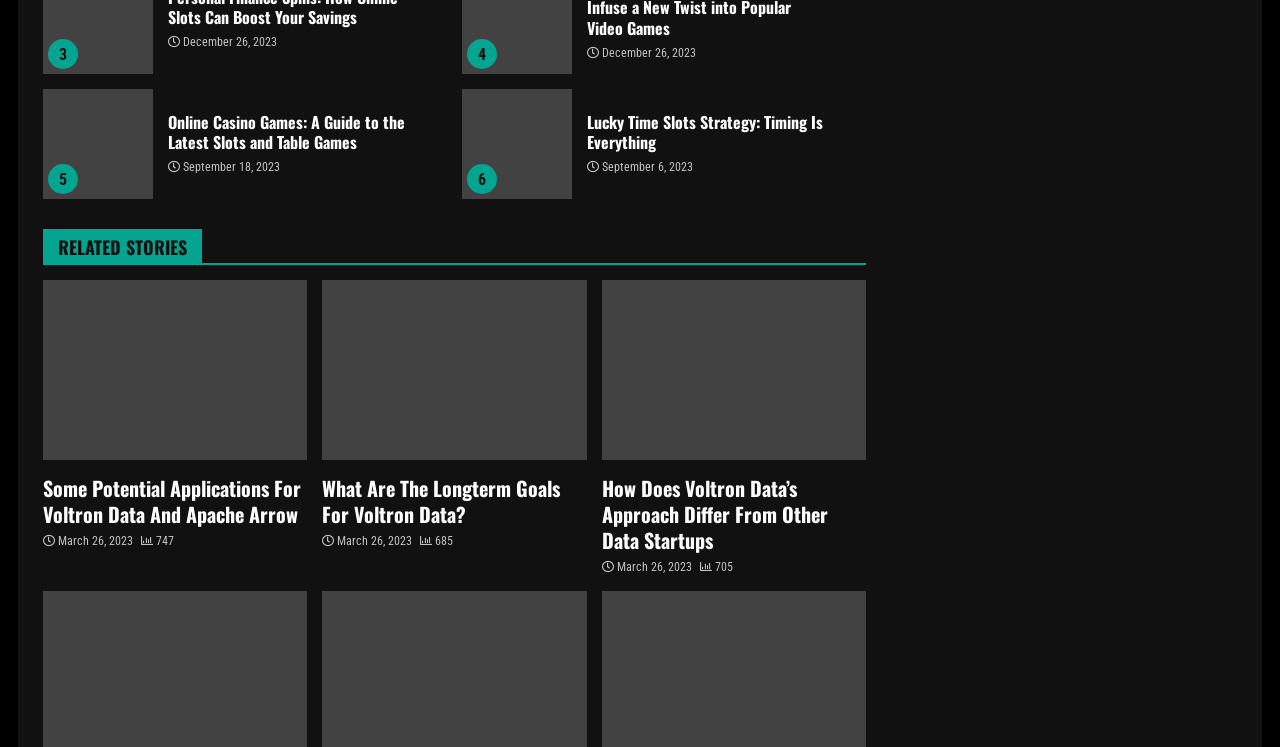By analyzing the image, answer the following question with a detailed response: How many images are associated with the article 'What Are The Longterm Goals For Voltron Data?'?

I found the article 'What Are The Longterm Goals For Voltron Data?' and looked for the associated images, and there is one image.